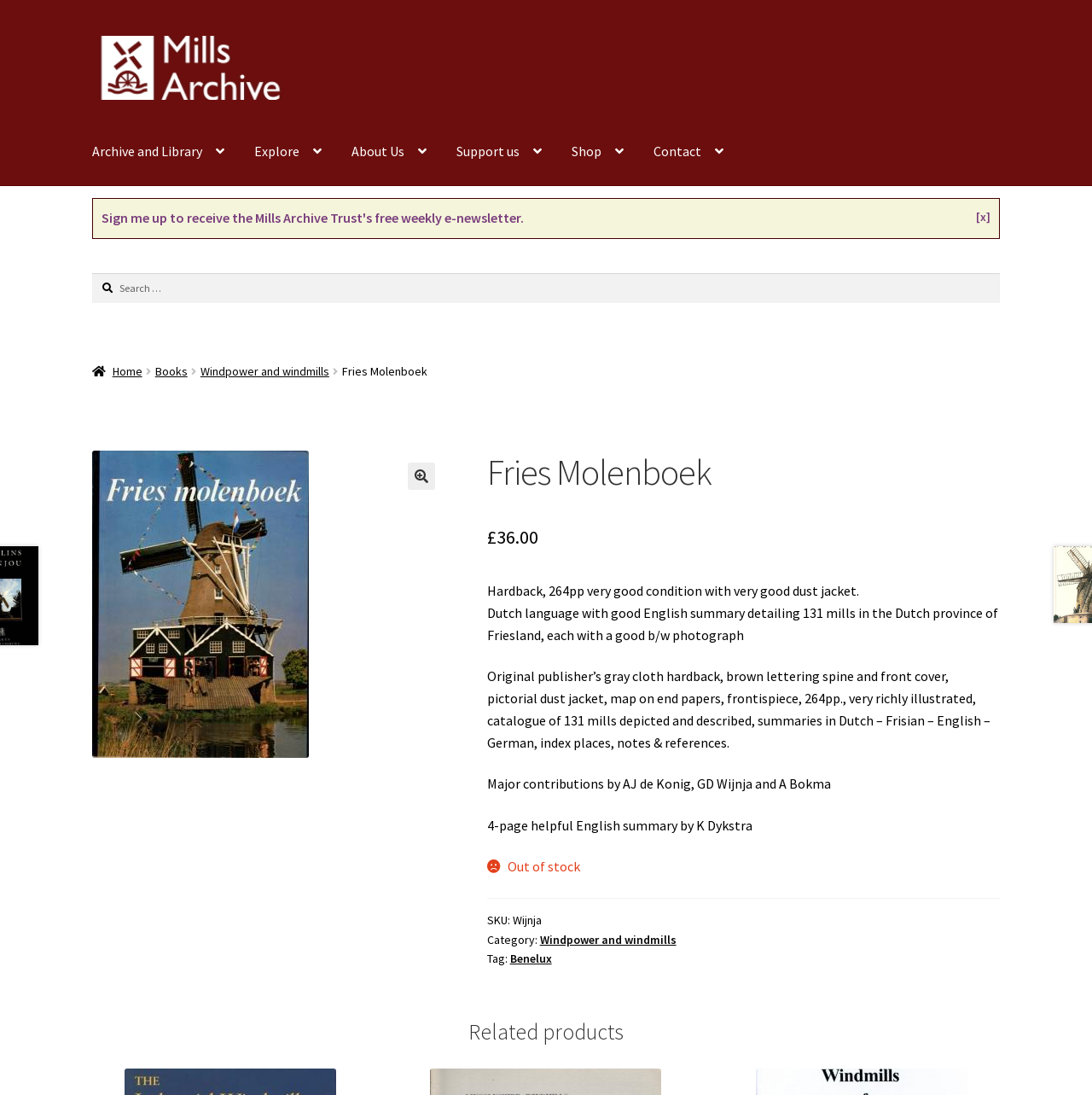Locate the bounding box coordinates of the clickable area needed to fulfill the instruction: "View the related products".

[0.084, 0.931, 0.916, 0.955]